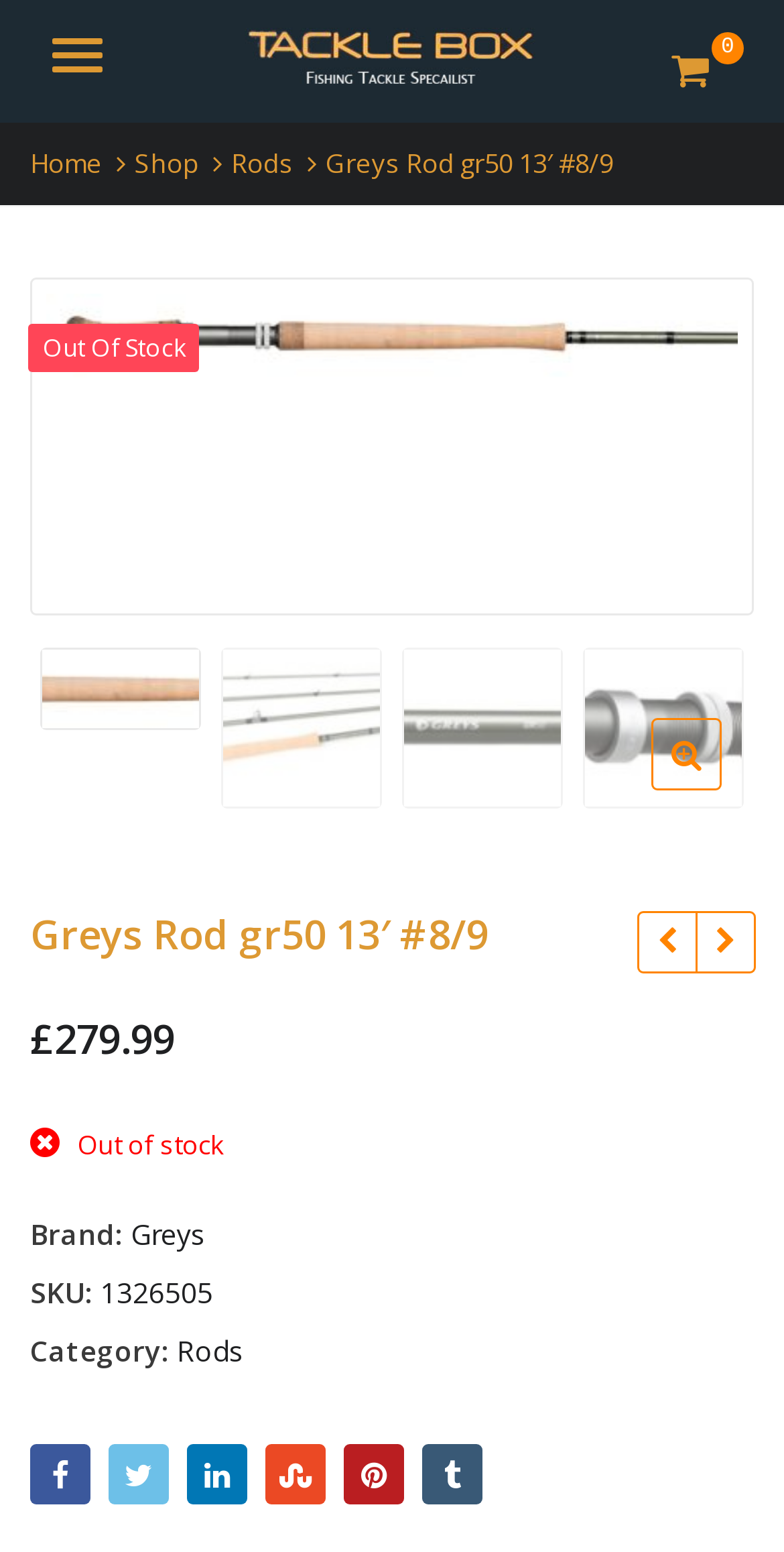Provide a comprehensive description of the webpage.

The webpage is about a product, specifically the Greys Rod gr50 13' #8/9, from Woodley Tackle Box. At the top left, there is a menu button labeled "Menu". Next to it, there is a logo image with a link to the homepage. On the top right, there is a search icon and a cart icon.

Below the top navigation, there are five main navigation links: "Home", "Shop", "Rods", and the product name "Greys Rod gr50 13' #8/9". The product name is also displayed as a heading further down the page.

The product image is displayed prominently in the center of the page, with a "Previous" and "Next" button on either side, allowing users to navigate through product images.

Below the product image, there is a section displaying the product's price, £279.99, and a notice that the product is out of stock. There are also links to the brand "Greys" and the category "Rods".

Further down the page, there are additional product details, including the SKU number and a list of social media links. At the very bottom of the page, there are five more links, likely to other related products or categories.

Throughout the page, there are several buttons and links, including a search icon, a cart icon, and social media links, which are scattered across the top and bottom of the page.